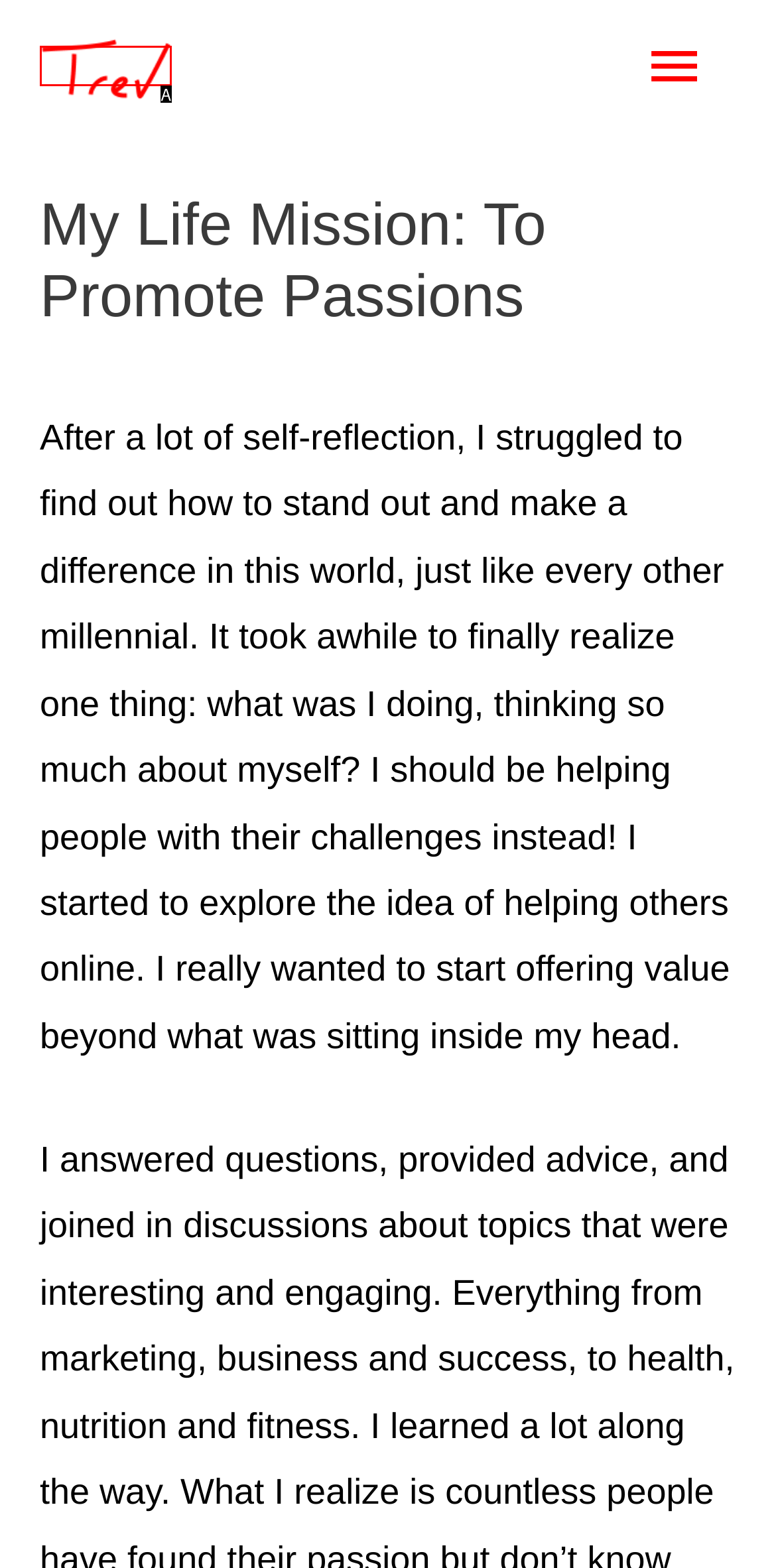Select the letter that corresponds to the UI element described as: alt="Trev"
Answer by providing the letter from the given choices.

A